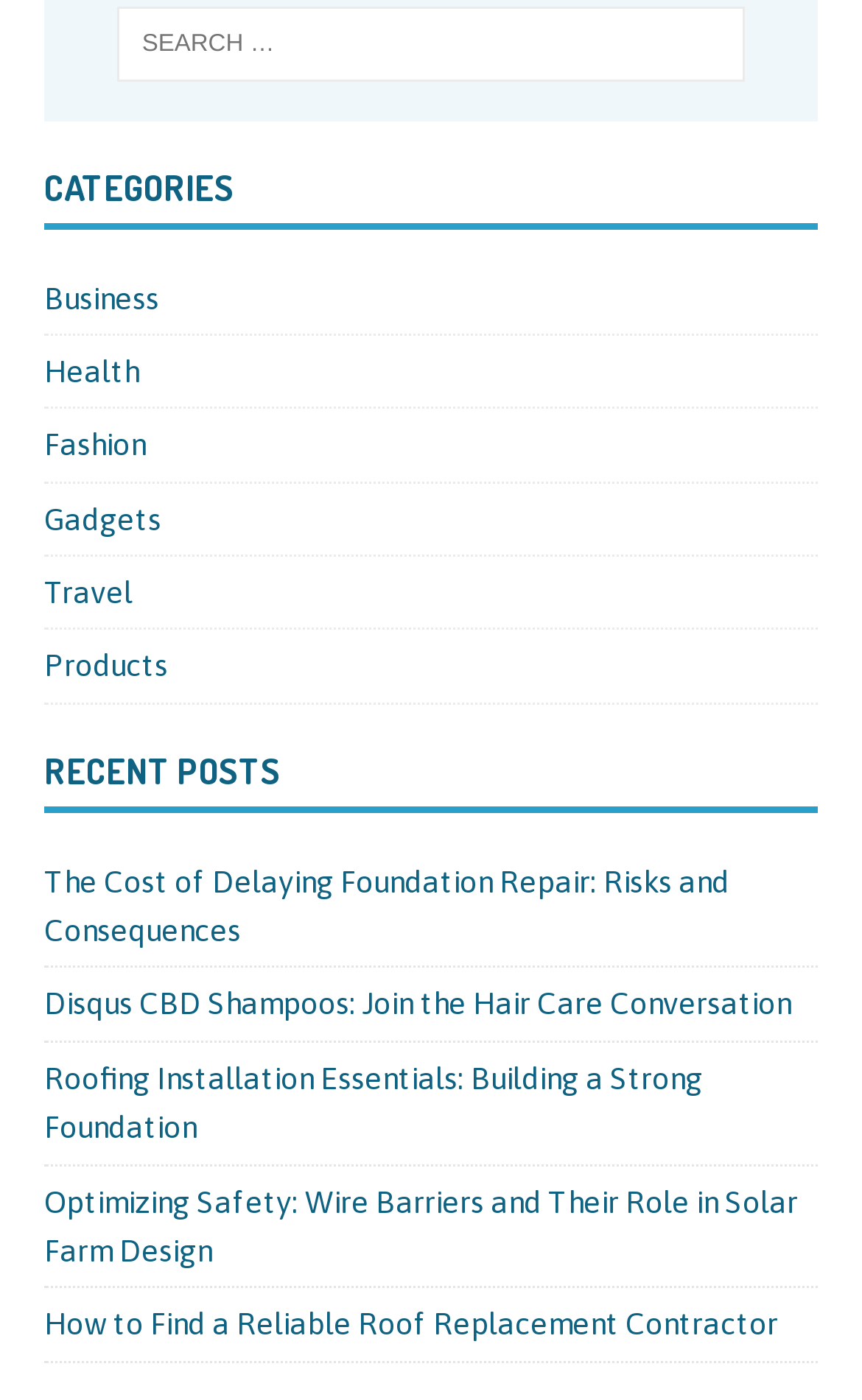Please specify the bounding box coordinates of the clickable region necessary for completing the following instruction: "Learn about Disqus CBD Shampoos". The coordinates must consist of four float numbers between 0 and 1, i.e., [left, top, right, bottom].

[0.051, 0.705, 0.918, 0.73]